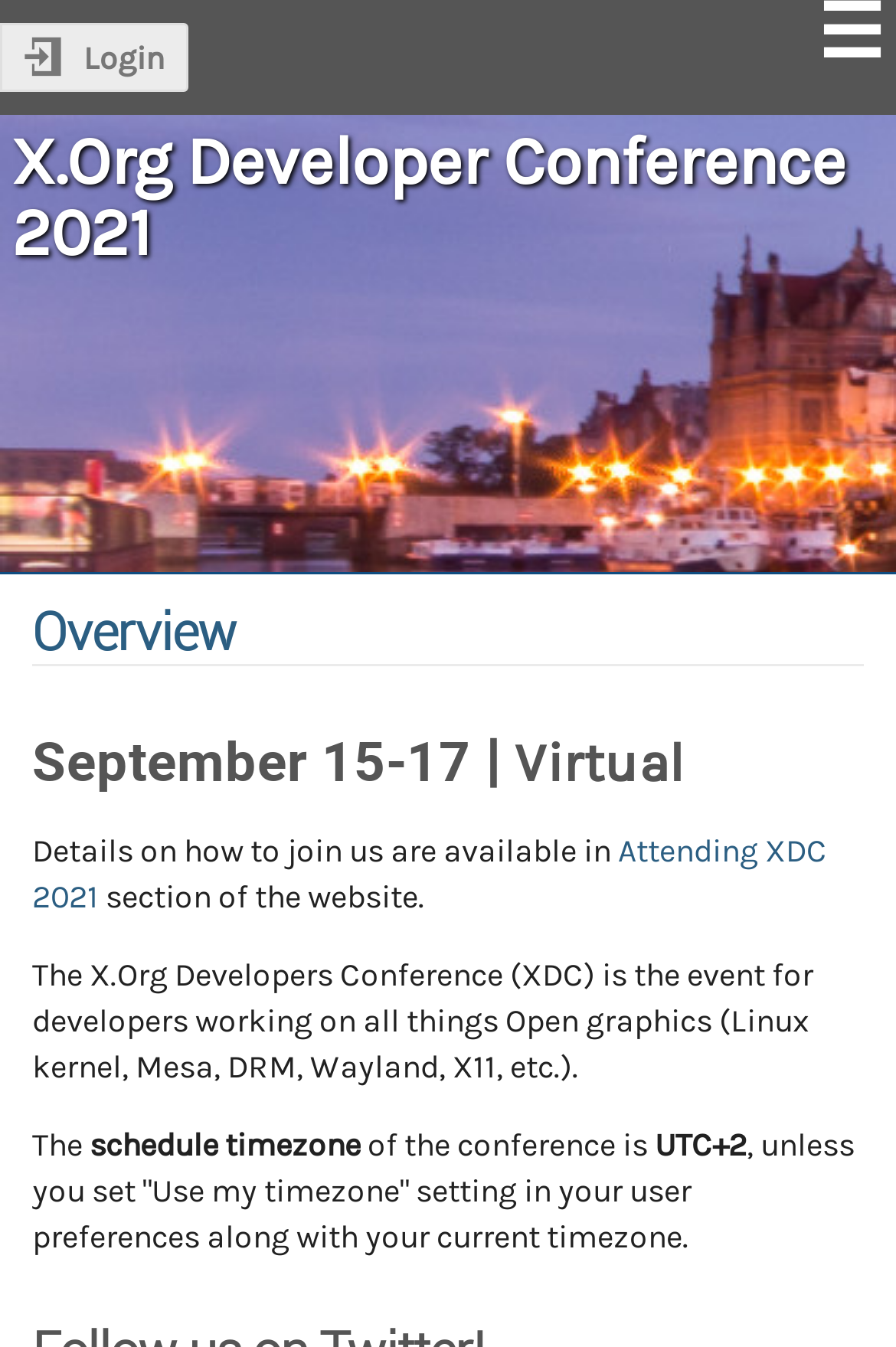Summarize the webpage with intricate details.

The webpage is about the X.Org Developers Conference 2021, which is an event for developers working on open graphics technologies such as Linux kernel, Mesa, DRM, Wayland, and X11. 

At the top left corner, there is a login link. Next to it, there is a heading that displays the title of the conference, "X.Org Developer Conference 2021". 

Below the title, there are three headings in a row. The first heading says "Overview", the second heading indicates the date and format of the conference, "September 15-17 | Virtual", and the third heading is not explicitly stated but seems to be related to the conference details.

Under the headings, there is a paragraph of text that explains how to join the conference, with a link to the "Attending XDC 2021" section of the website. 

Following this, there is a brief description of the conference, which is the same as the meta description. 

Further down, there is a section that discusses the schedule timezone, which is set to UTC+2 by default, but users can change it to their local timezone in their user preferences.